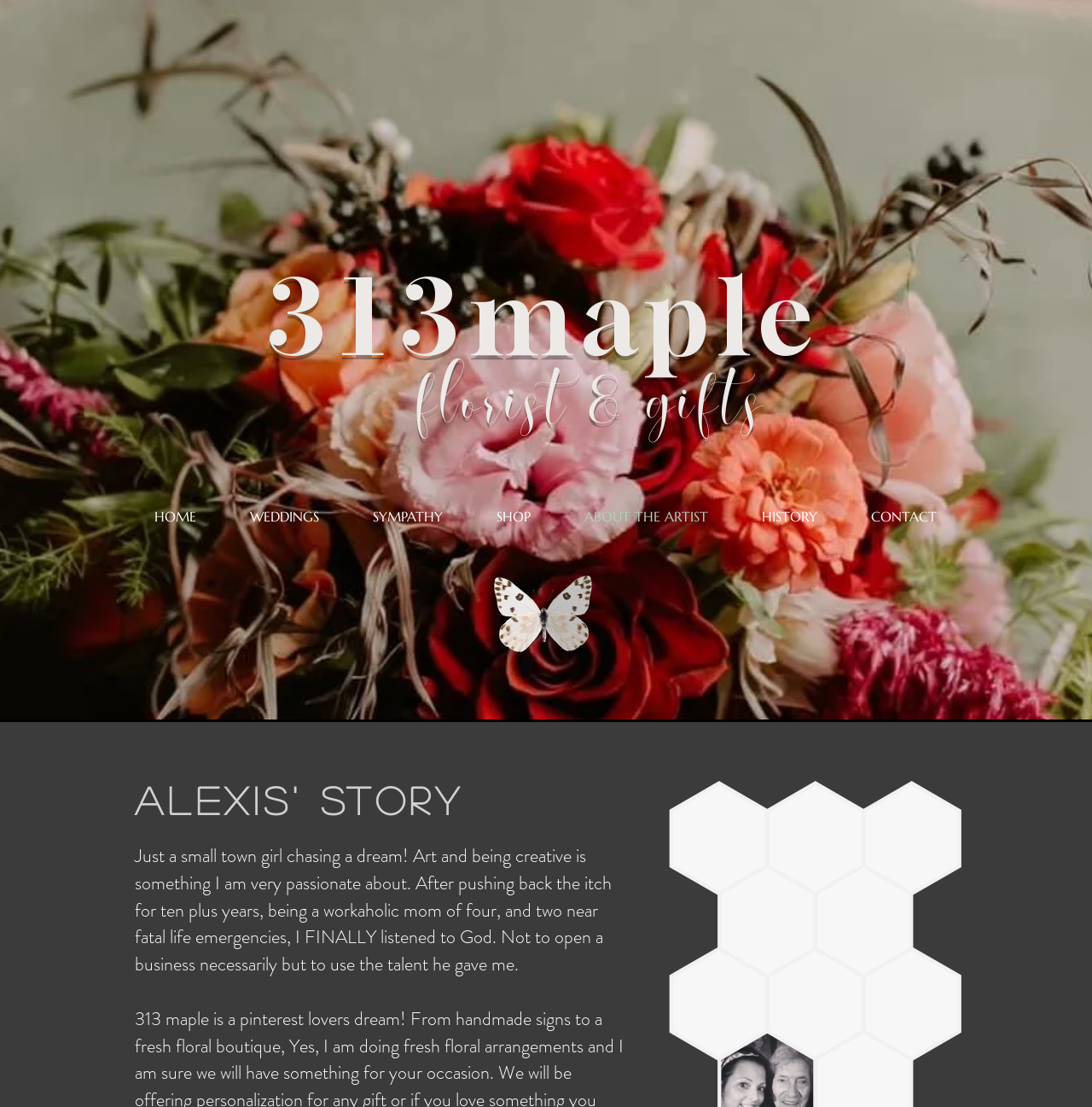Can you give a detailed response to the following question using the information from the image? What is the name of the florist?

The answer can be found in the 'Alexis' Story' heading, which is a subheading on the webpage. The text following this heading mentions 'Just a small town girl chasing a dream! ...', indicating that Alexis is the florist.